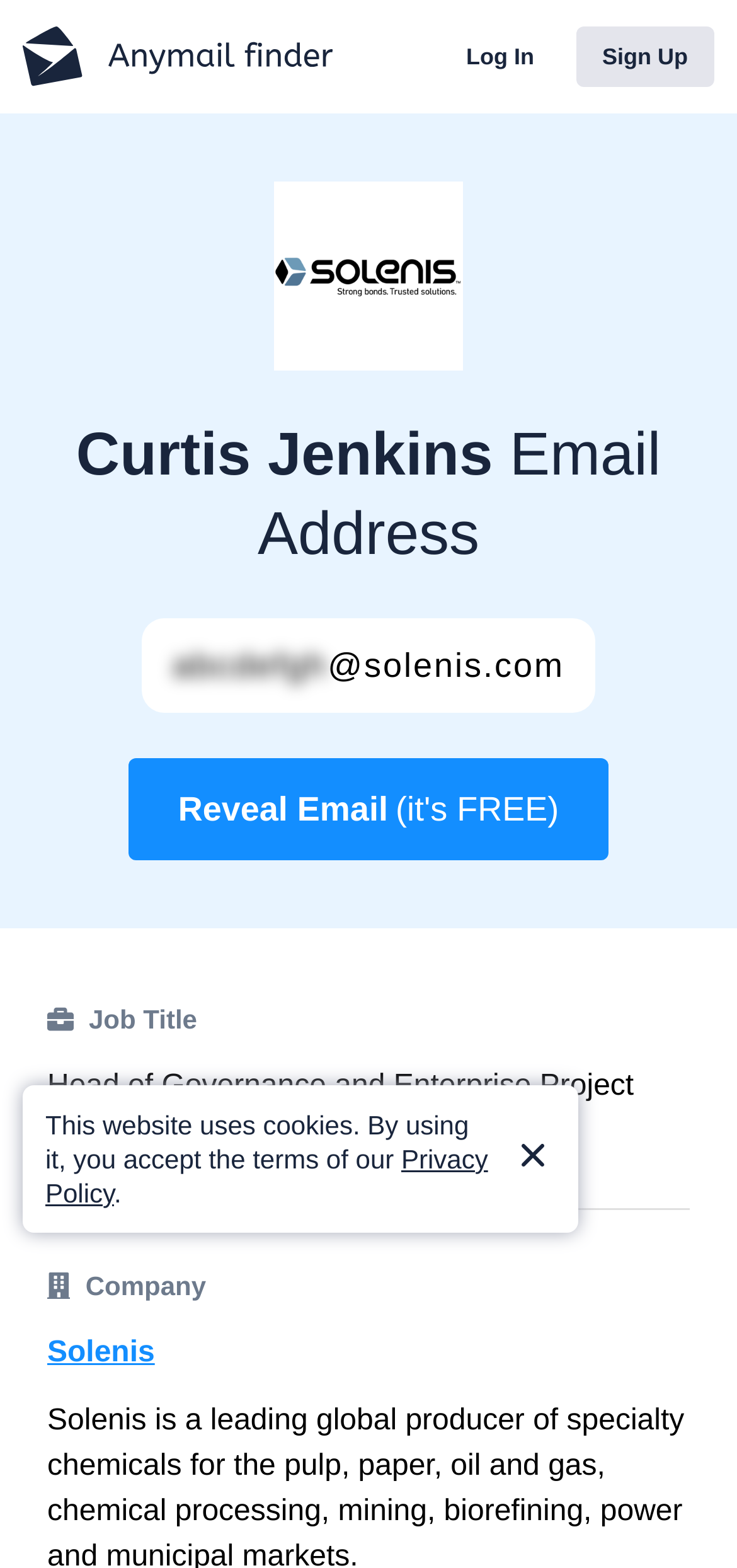What is the logo above the email address?
Answer the question with as much detail as you can, using the image as a reference.

I found the answer by looking at the webpage structure, where I saw an image with the description 'Logo of Solenis' above the email address.